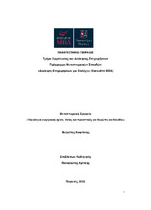Answer the question with a single word or phrase: 
What is the author's name?

Βαγγέλης Καφτάνης